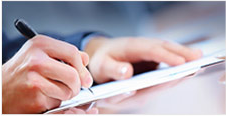Please examine the image and answer the question with a detailed explanation:
What is the background of the image?

The image has a blurred background, which emphasizes the act of writing, creating a sense of intimacy and concentration. The blurred background helps to focus the viewer's attention on the hand and pen.